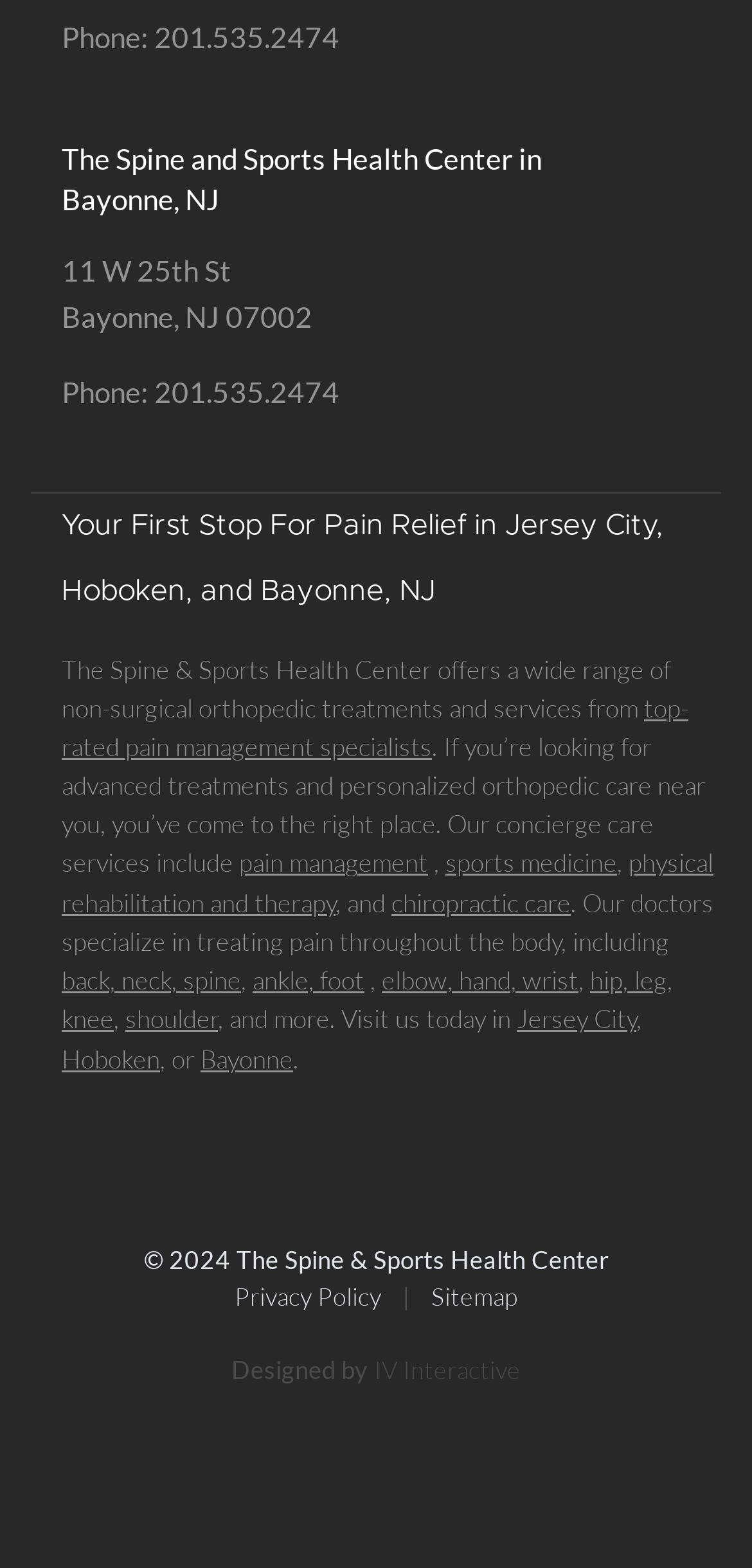What is the phone number of The Spine and Sports Health Center?
Use the image to give a comprehensive and detailed response to the question.

The phone number can be found in the top section of the webpage, where it is written as 'Phone: 201.535.2474' in two separate links.